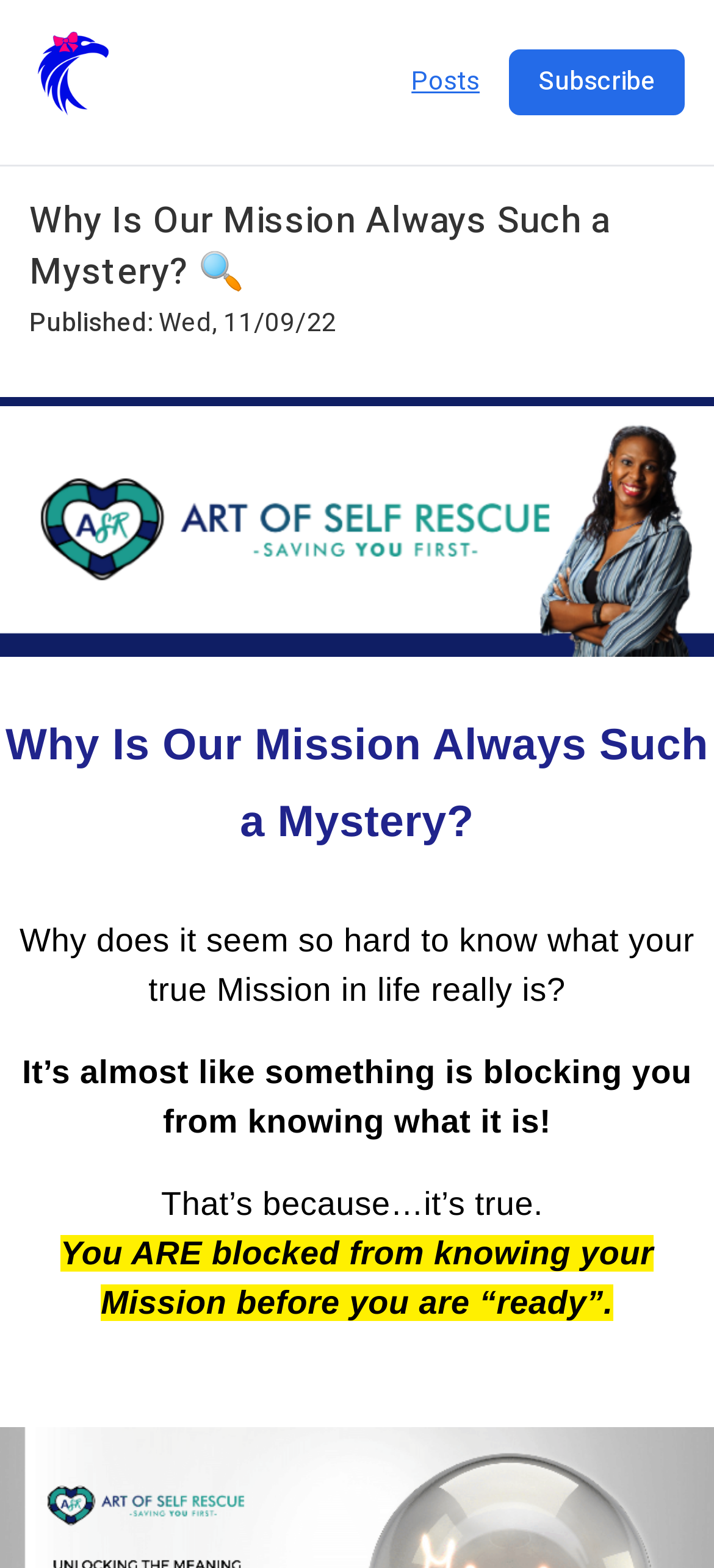Explain the webpage's layout and main content in detail.

The webpage appears to be a blog post or article from Fearless Focus Coaching, with the title "Why Is Our Mission Always Such a Mystery?" accompanied by a magnifying glass icon. At the top left, there is a heading with the company name "Fearless Focus Coaching" which is also a link, accompanied by a small image of the same name.

To the right of the company name, there are two links: "Posts" and a "Subscribe" button. Below the company name, there is a heading with the same title as the webpage, "Why Is Our Mission Always Such a Mystery?".

The main content of the webpage starts with a publication date "Wed, 11/09/22" and a photo of Tanya, the coach for Alpha Women Entrepreneurs, which is also a link. The article then begins with a question "Why does it seem so hard to know what your true Mission in life really is?" followed by a few paragraphs of text discussing the challenges of discovering one's mission in life. The text is divided into several sections, with some sentences or phrases separated by a small gap.